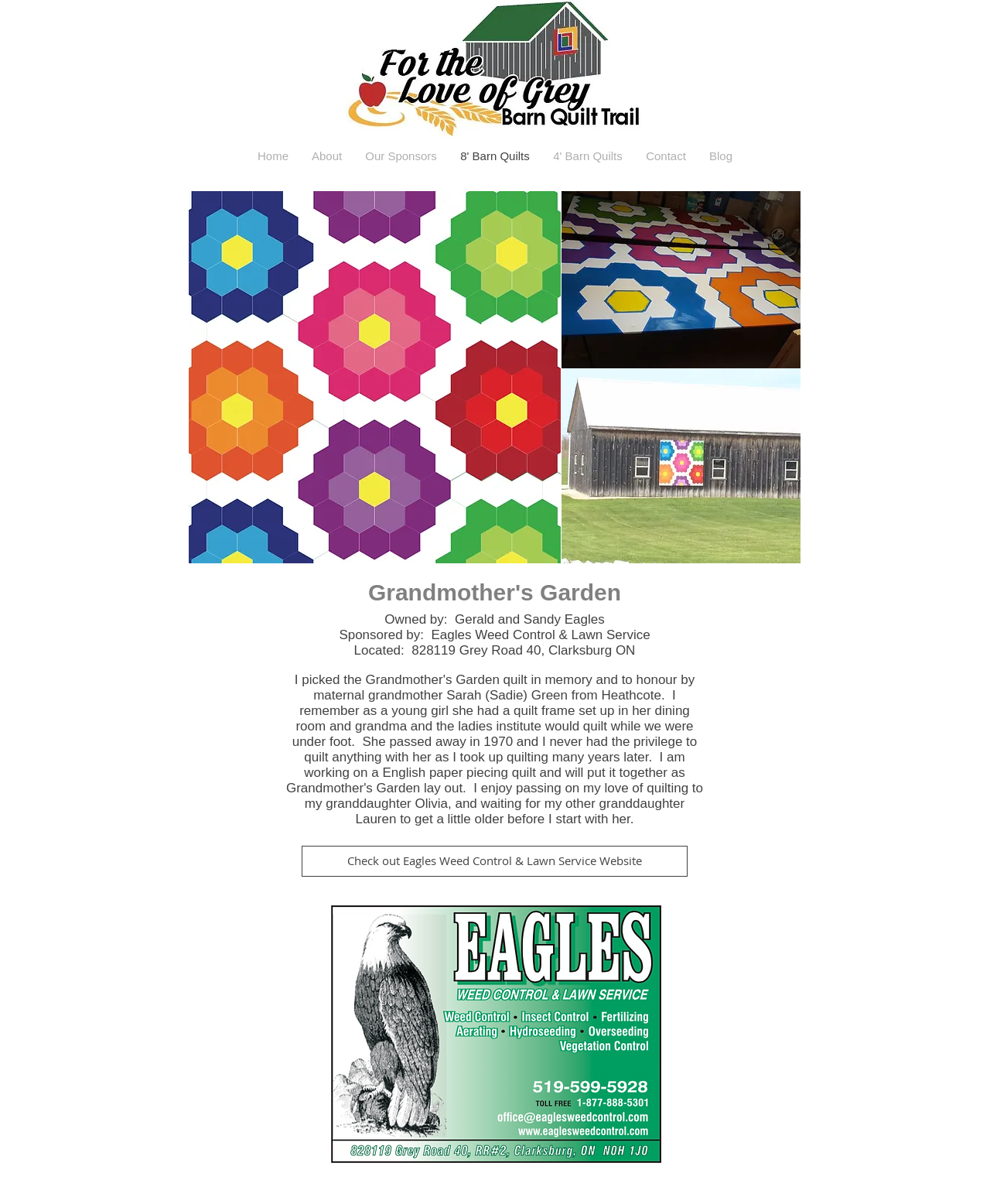Determine the bounding box coordinates of the element that should be clicked to execute the following command: "Visit the Eagles Weed Control & Lawn Service Website".

[0.305, 0.702, 0.695, 0.728]